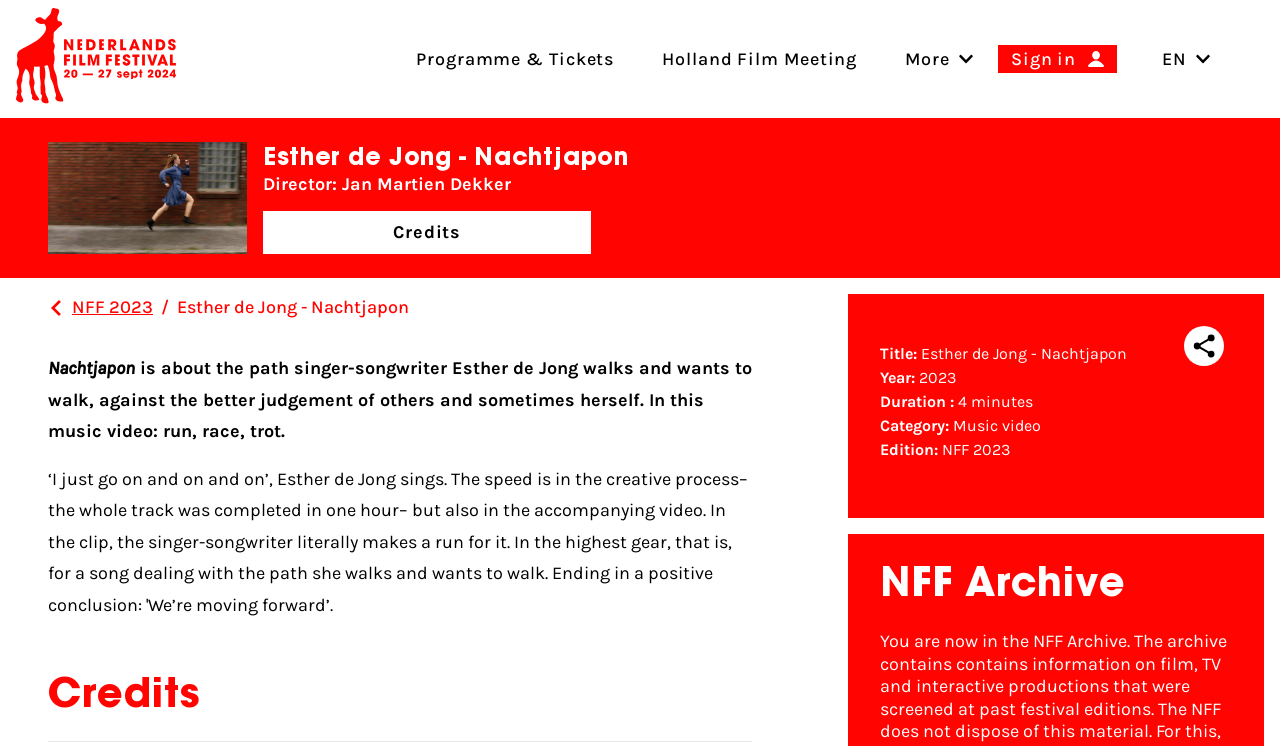What is the duration of the music video?
Refer to the image and provide a thorough answer to the question.

The duration of the music video is listed as 'Duration: 4 minutes' in the credits section of the webpage.